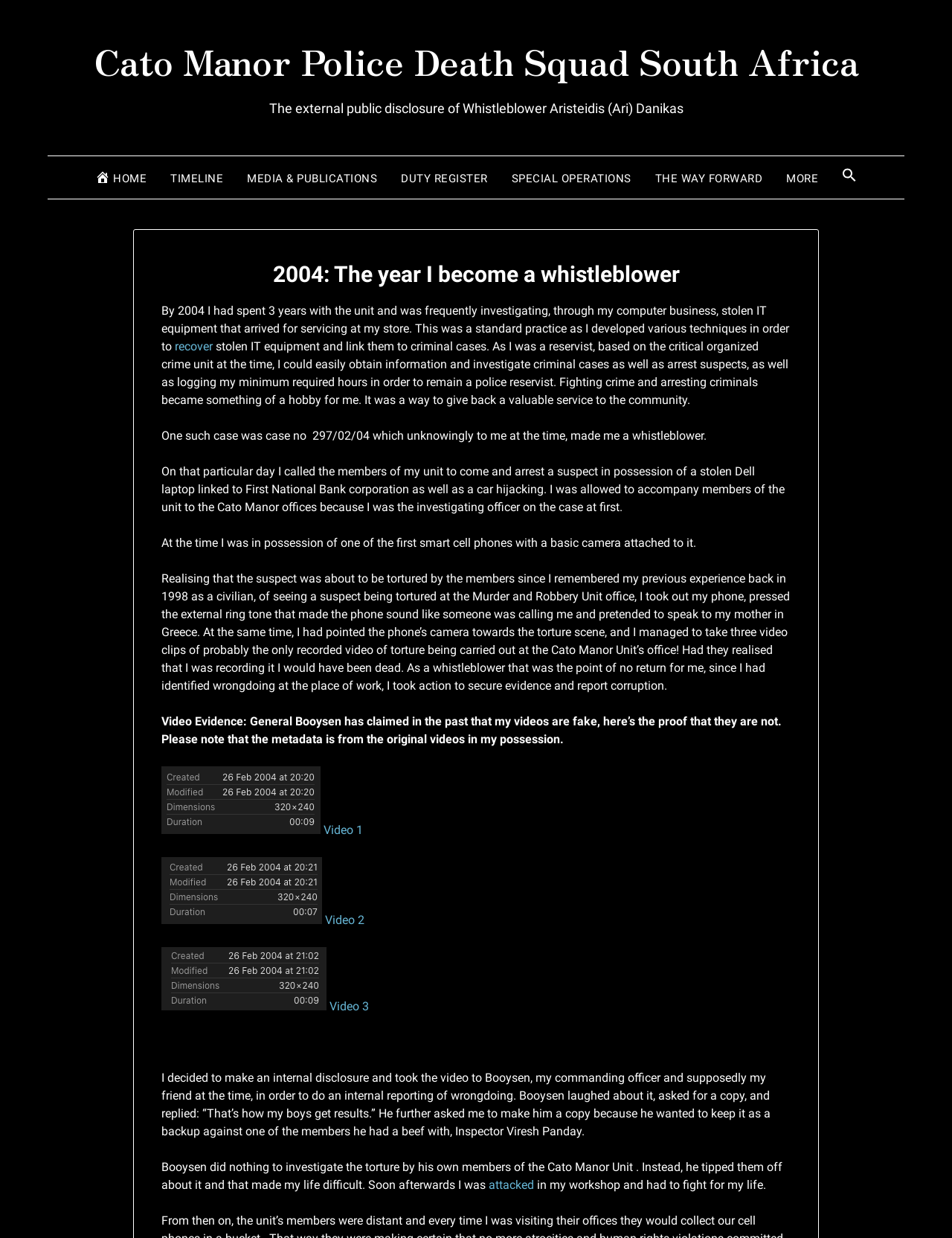Could you highlight the region that needs to be clicked to execute the instruction: "Read more about DUTY REGISTER"?

[0.409, 0.128, 0.525, 0.161]